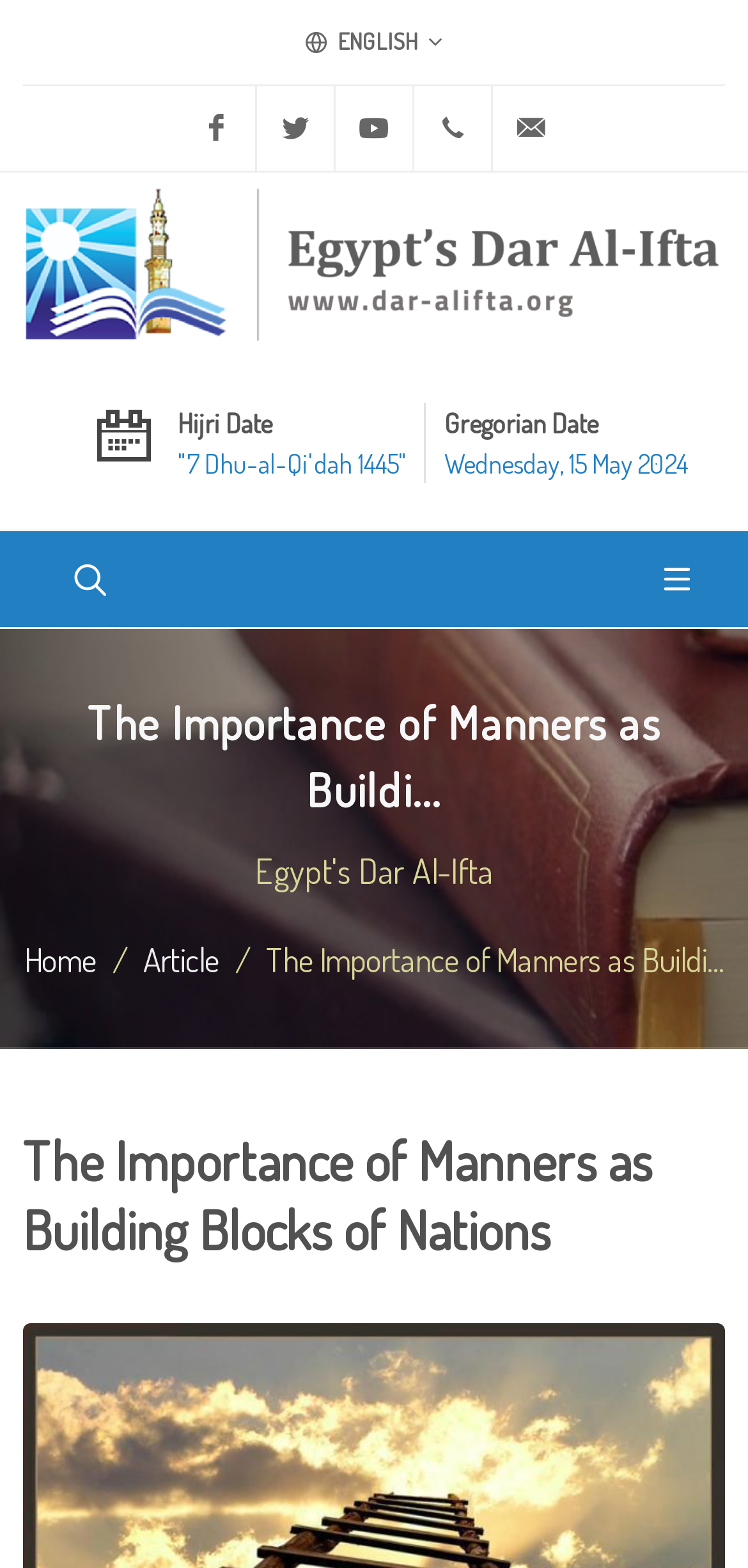What is the primary heading on this webpage?

The Importance of Manners as Buildi...